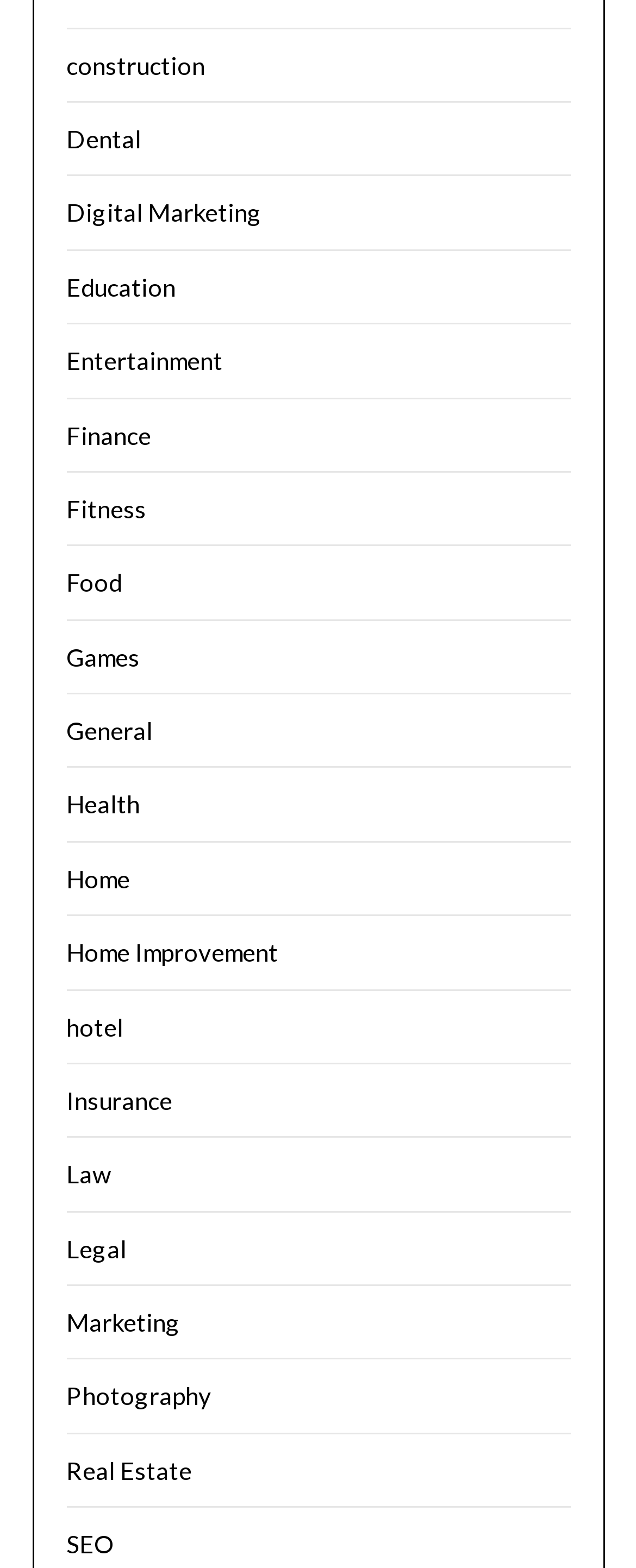Locate the bounding box coordinates of the clickable area to execute the instruction: "click on construction". Provide the coordinates as four float numbers between 0 and 1, represented as [left, top, right, bottom].

[0.104, 0.032, 0.322, 0.051]